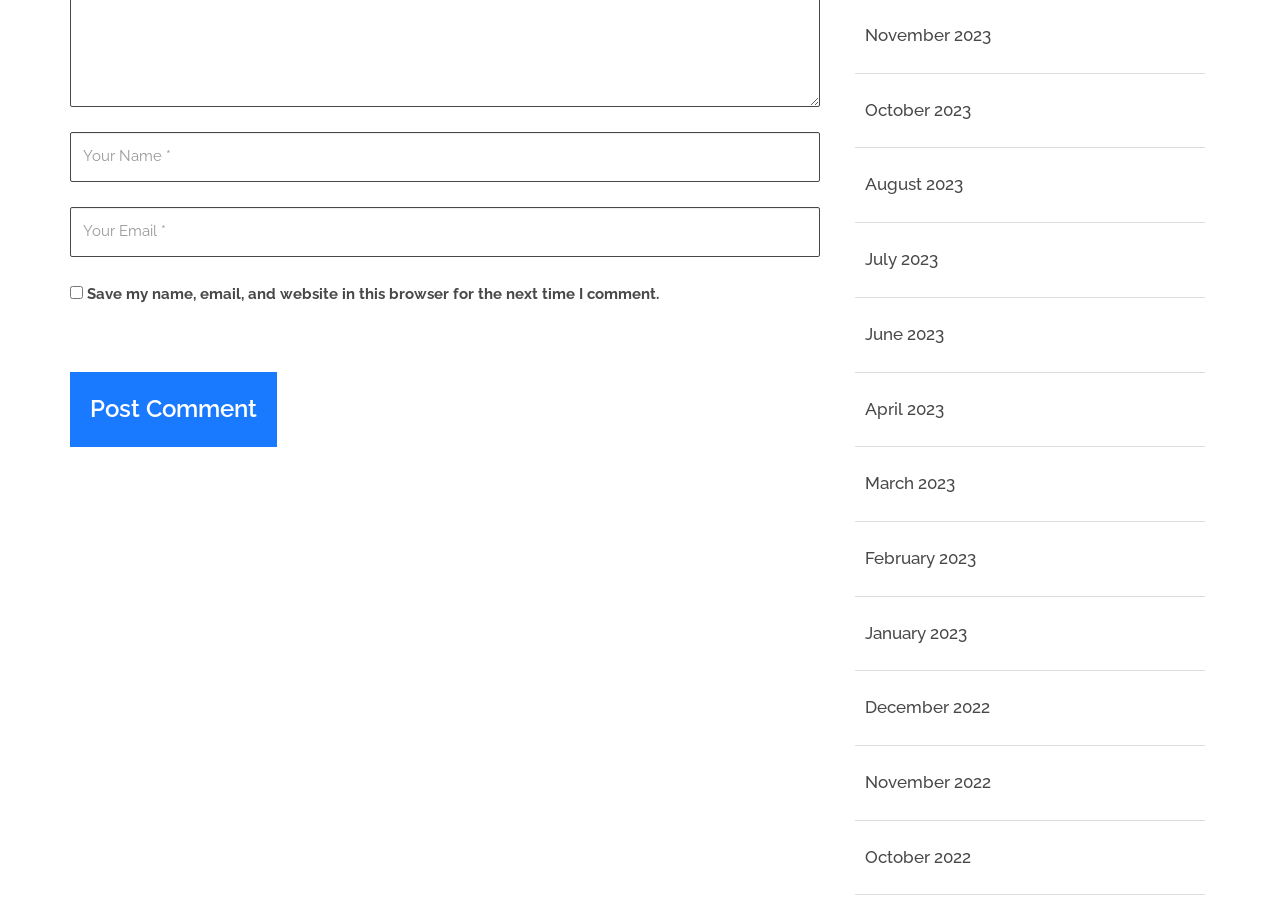Locate the bounding box coordinates of the area you need to click to fulfill this instruction: 'Enter your email'. The coordinates must be in the form of four float numbers ranging from 0 to 1: [left, top, right, bottom].

[0.055, 0.225, 0.641, 0.279]